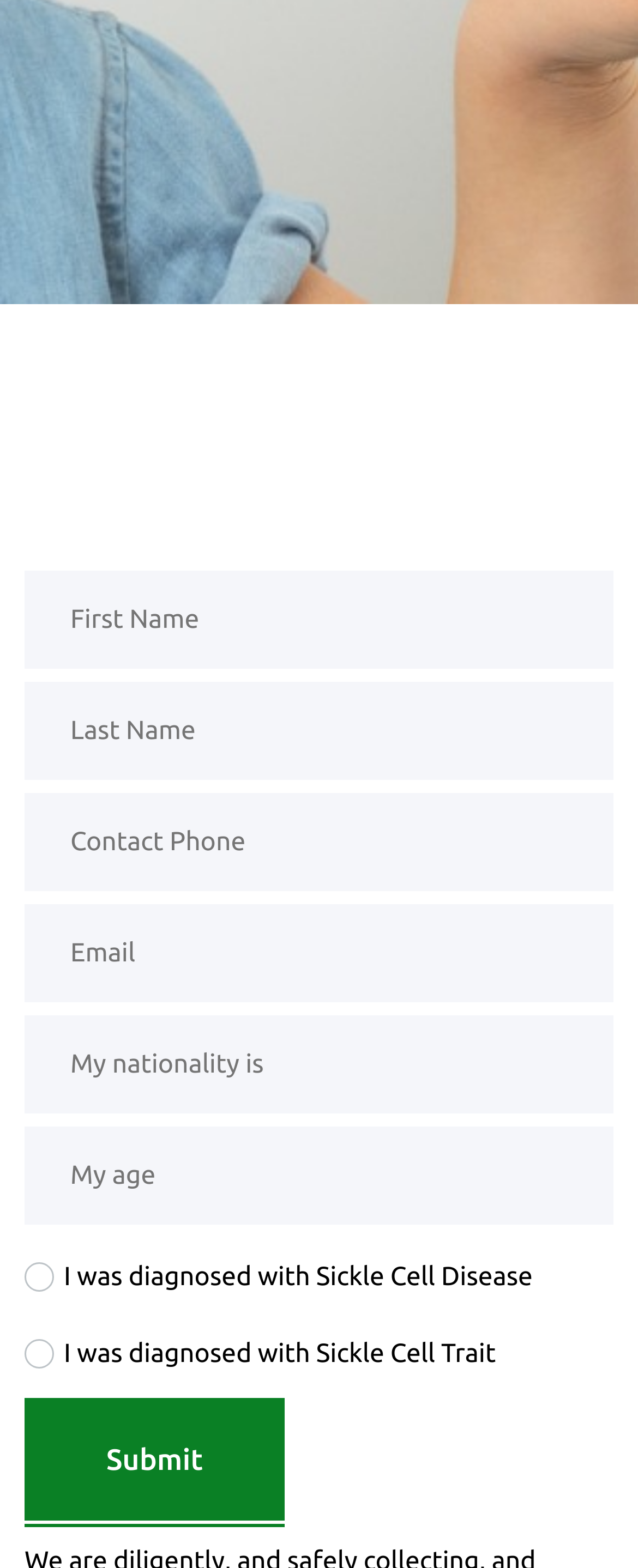How many textboxes are there in the form?
Identify the answer in the screenshot and reply with a single word or phrase.

6